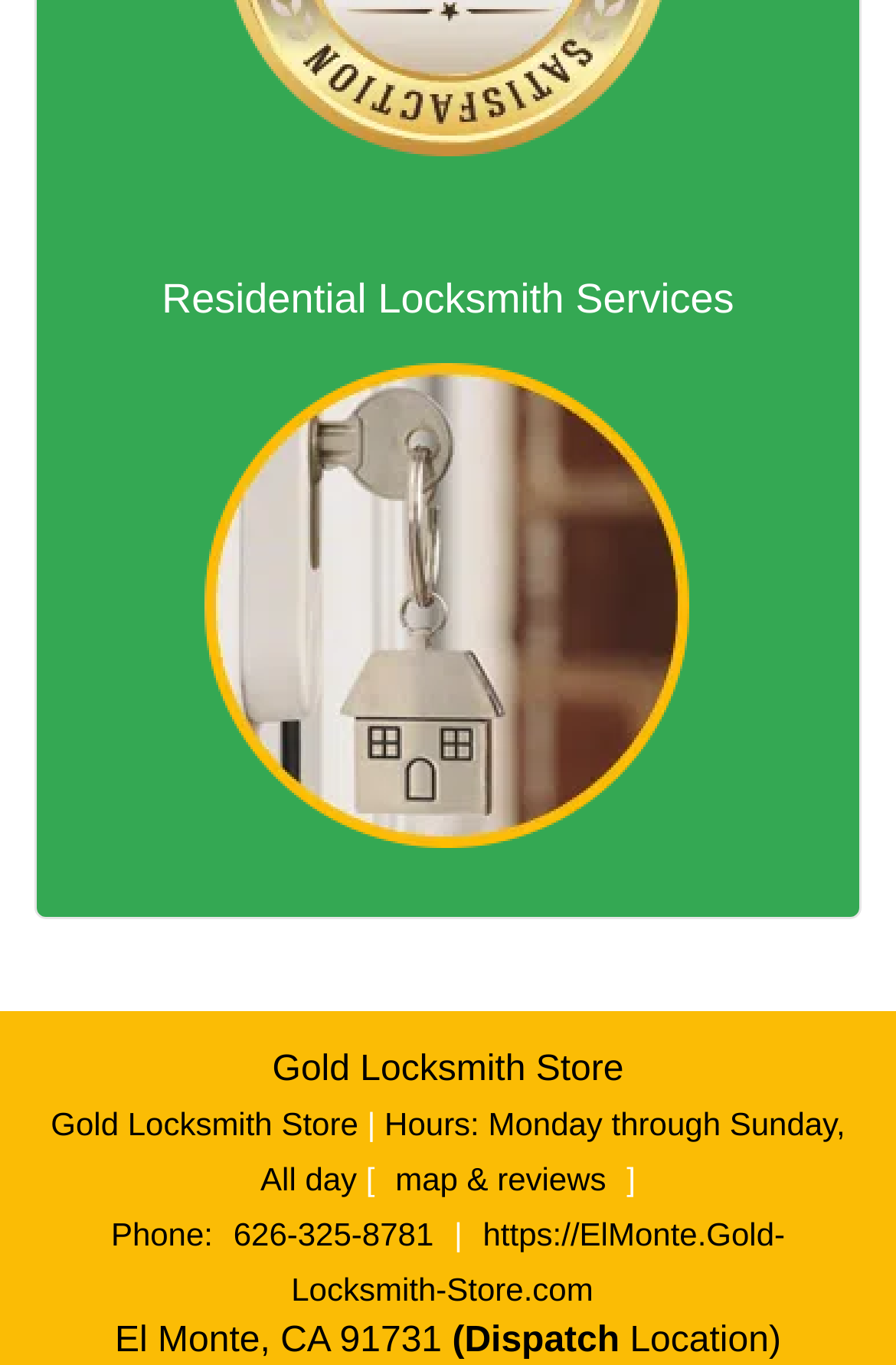Identify the bounding box coordinates for the region to click in order to carry out this instruction: "Call 626-325-8781". Provide the coordinates using four float numbers between 0 and 1, formatted as [left, top, right, bottom].

[0.248, 0.891, 0.497, 0.918]